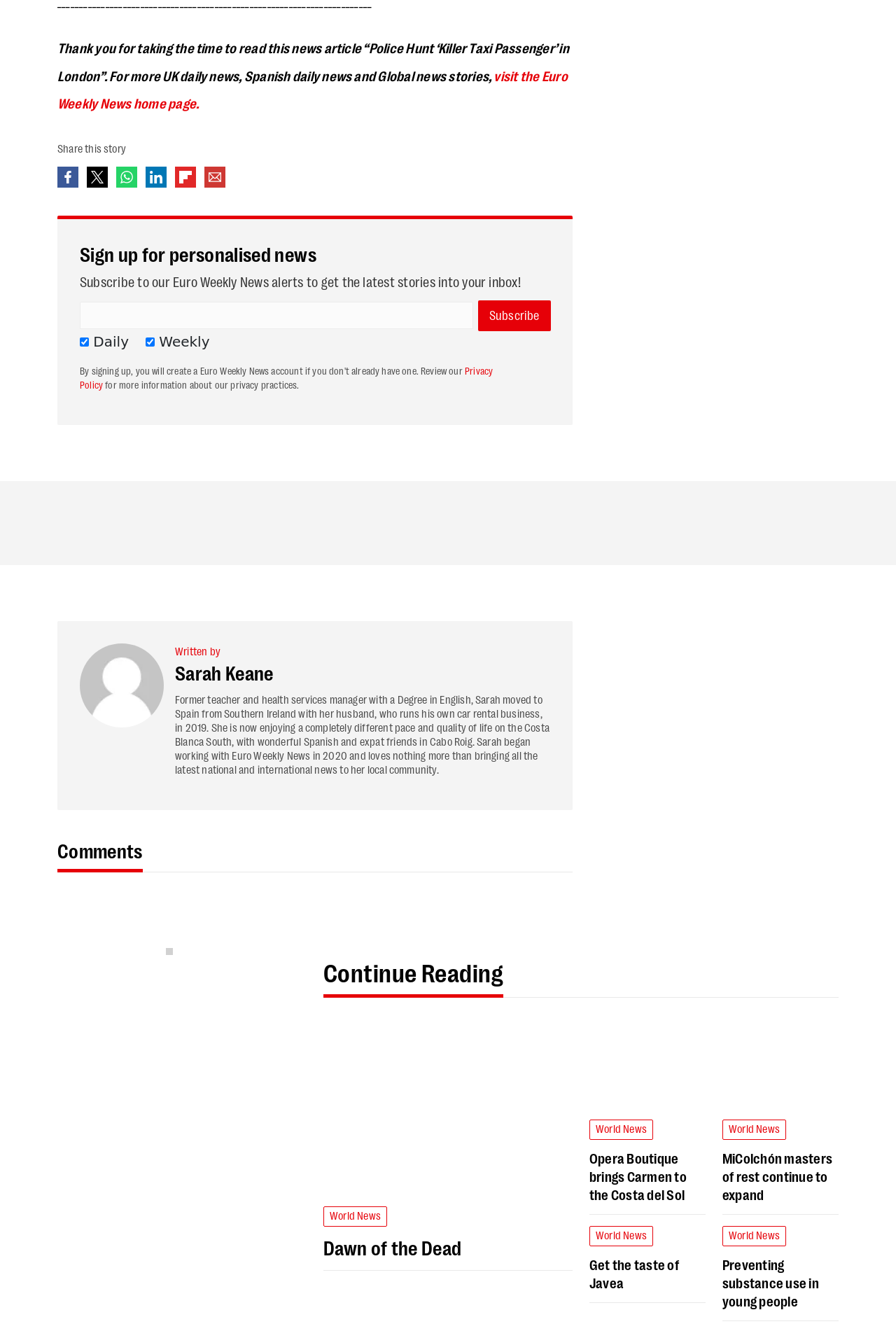Please identify the bounding box coordinates of the element on the webpage that should be clicked to follow this instruction: "Visit the Euro Weekly News home page". The bounding box coordinates should be given as four float numbers between 0 and 1, formatted as [left, top, right, bottom].

[0.064, 0.05, 0.633, 0.083]